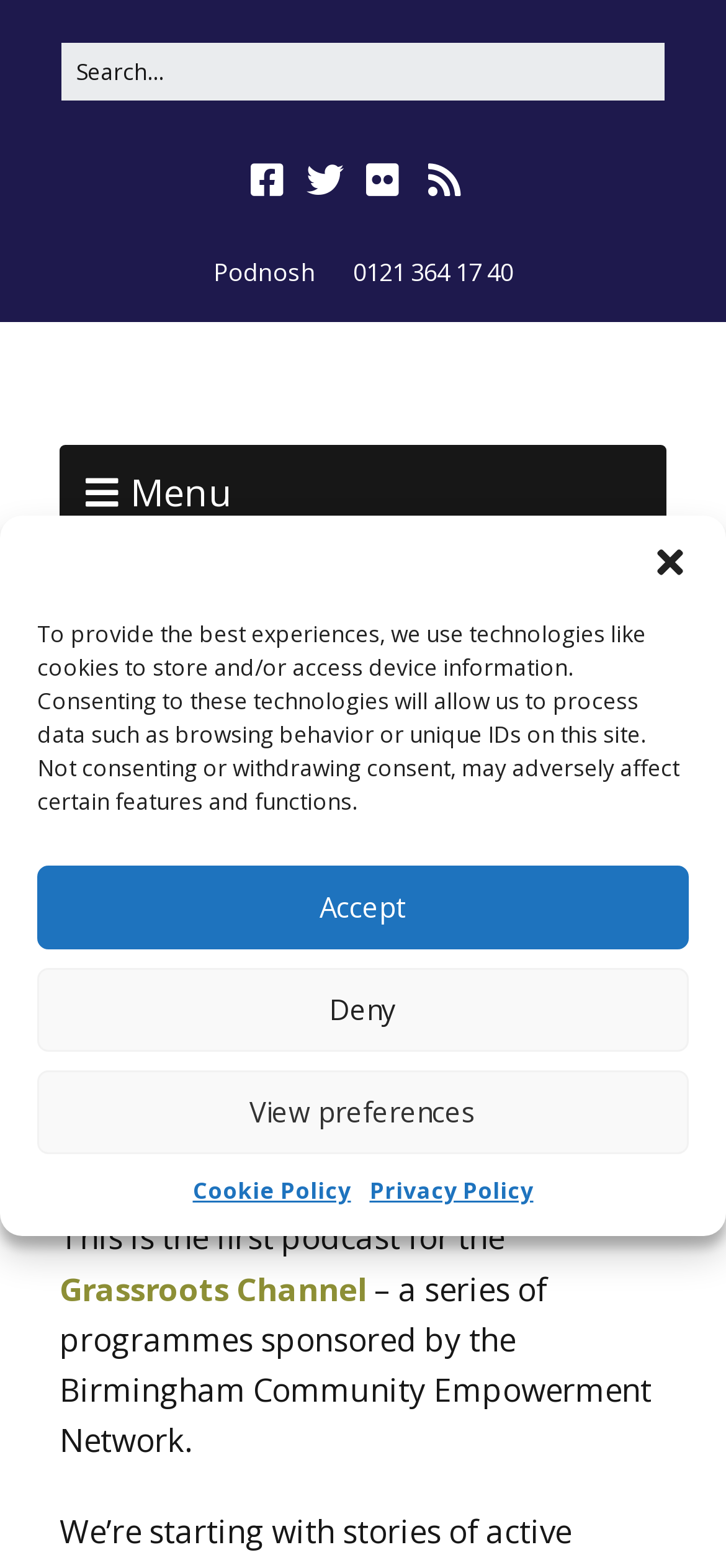Can you provide the bounding box coordinates for the element that should be clicked to implement the instruction: "View Podnosh page"?

[0.294, 0.162, 0.435, 0.184]